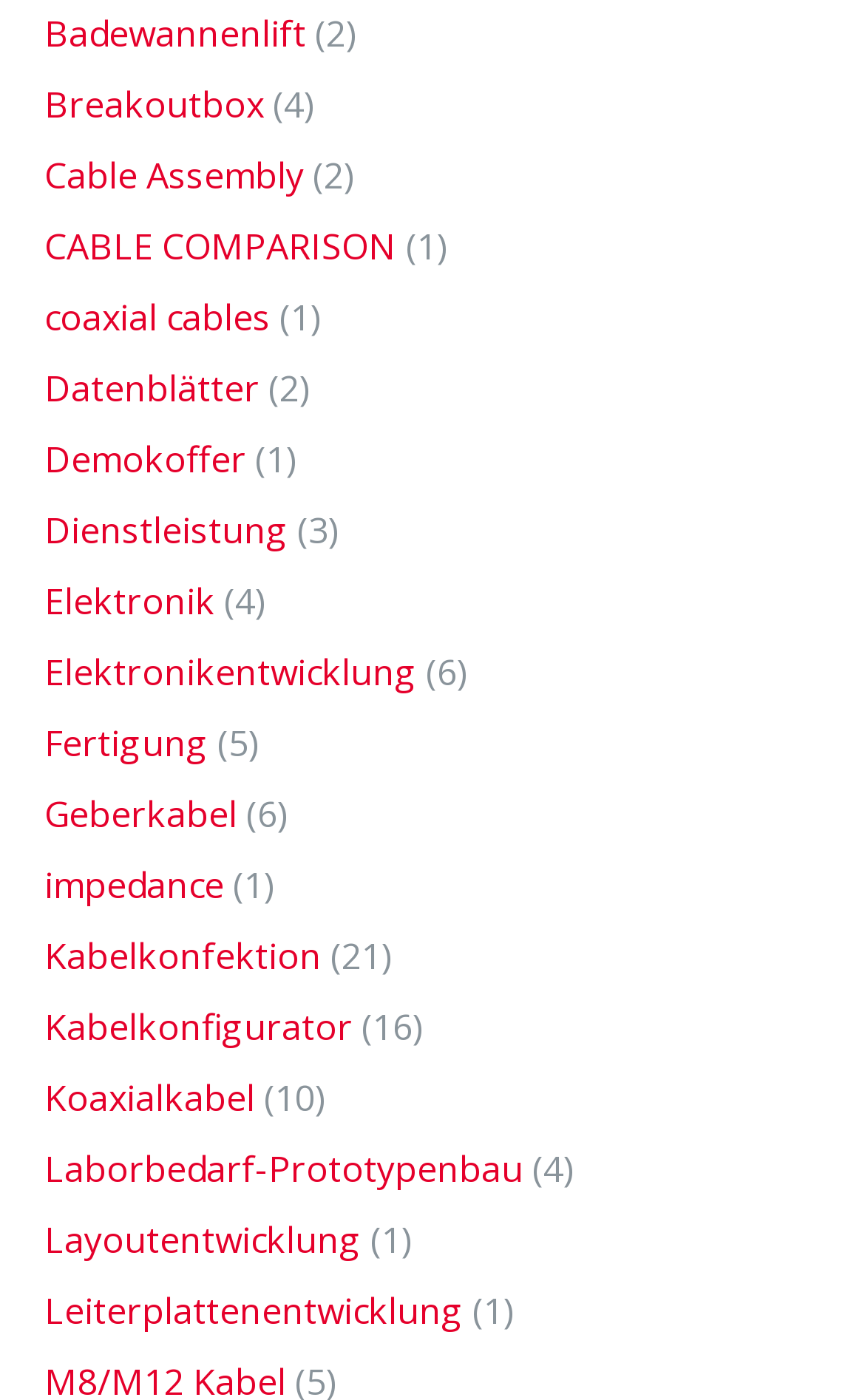Identify the bounding box coordinates of the element to click to follow this instruction: 'Explore Elektronik'. Ensure the coordinates are four float values between 0 and 1, provided as [left, top, right, bottom].

[0.051, 0.412, 0.249, 0.447]